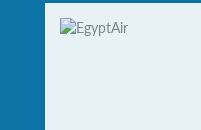Describe every aspect of the image in depth.

The image features the logo of EgyptAir, prominently displayed within a clean, light blue background. EgyptAir is the national airline of Egypt, recognized for its role in connecting travelers to various international destinations and facilitating travel within the region. The logo's design typically includes a stylized bird and reflects the airline's commitment to service and reliability. This visual serves to highlight EgyptAir as one of the featured partners in offering travel services, emphasizing the collaborative efforts in tourism and travel experiences through Cairo Top Tours.